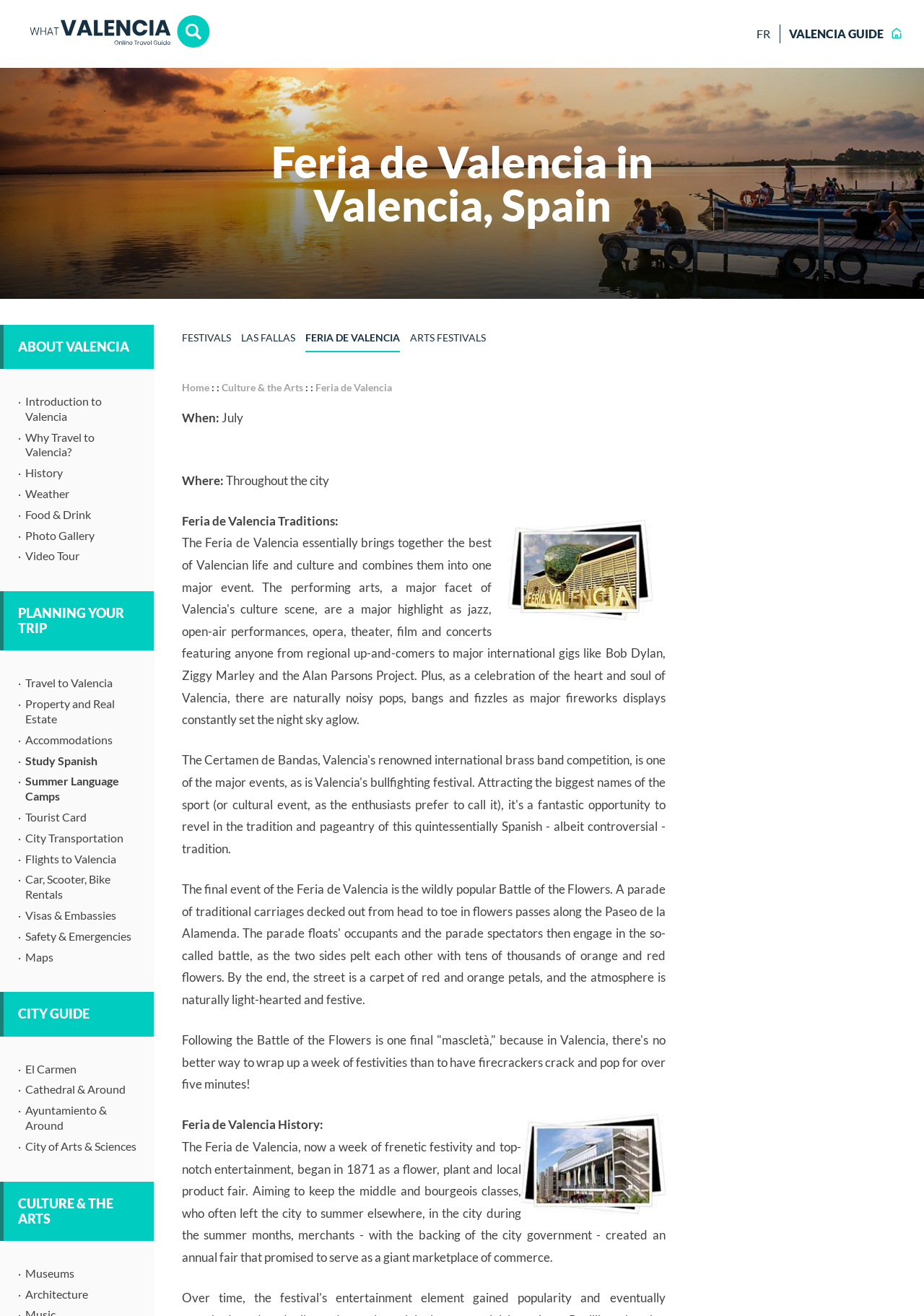Pinpoint the bounding box coordinates of the element you need to click to execute the following instruction: "Learn about 'Feria de Valencia' in Valencia, Spain". The bounding box should be represented by four float numbers between 0 and 1, in the format [left, top, right, bottom].

[0.25, 0.106, 0.75, 0.172]